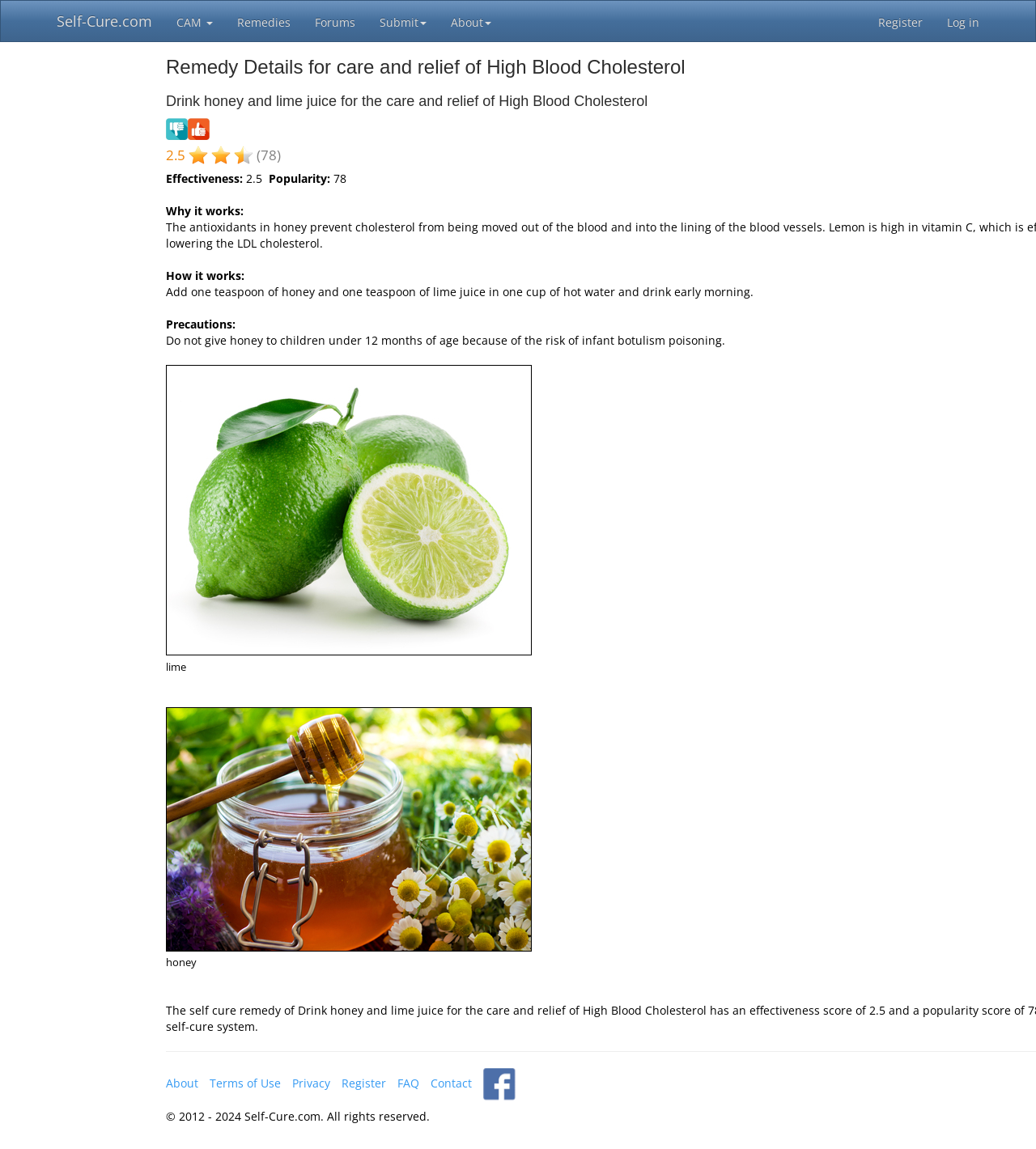Locate the headline of the webpage and generate its content.

Remedy Details for care and relief of High Blood Cholesterol